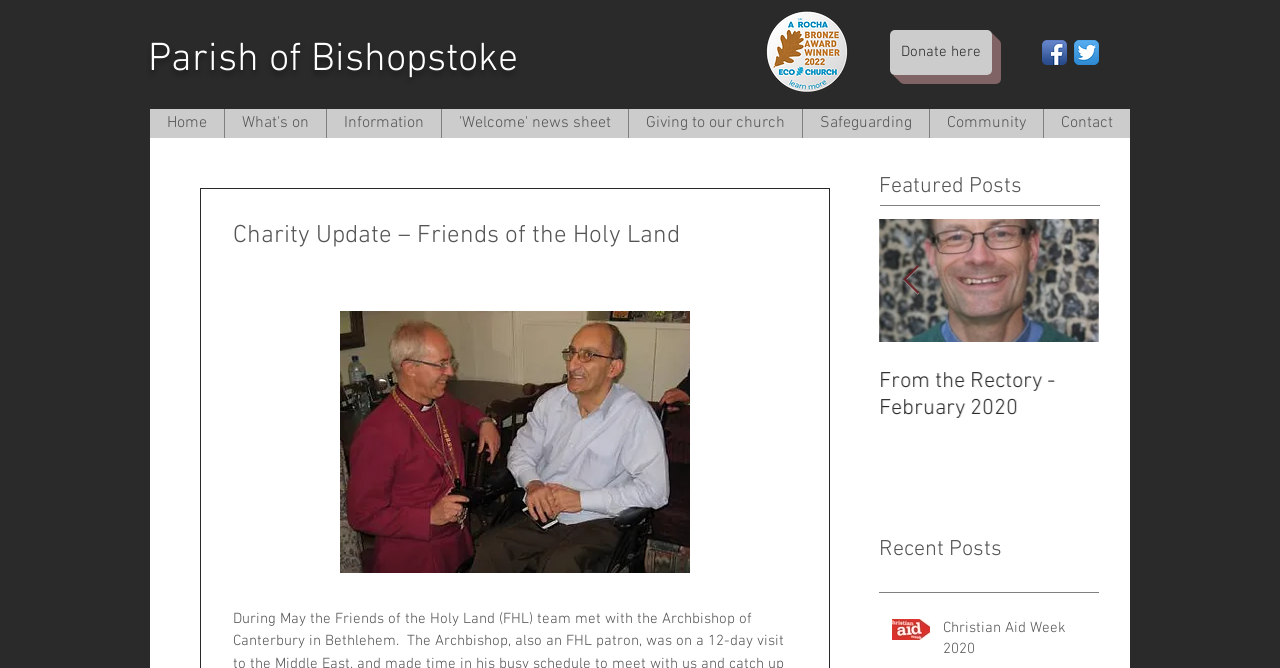Highlight the bounding box coordinates of the element that should be clicked to carry out the following instruction: "Visit the Facebook page". The coordinates must be given as four float numbers ranging from 0 to 1, i.e., [left, top, right, bottom].

[0.814, 0.06, 0.834, 0.097]